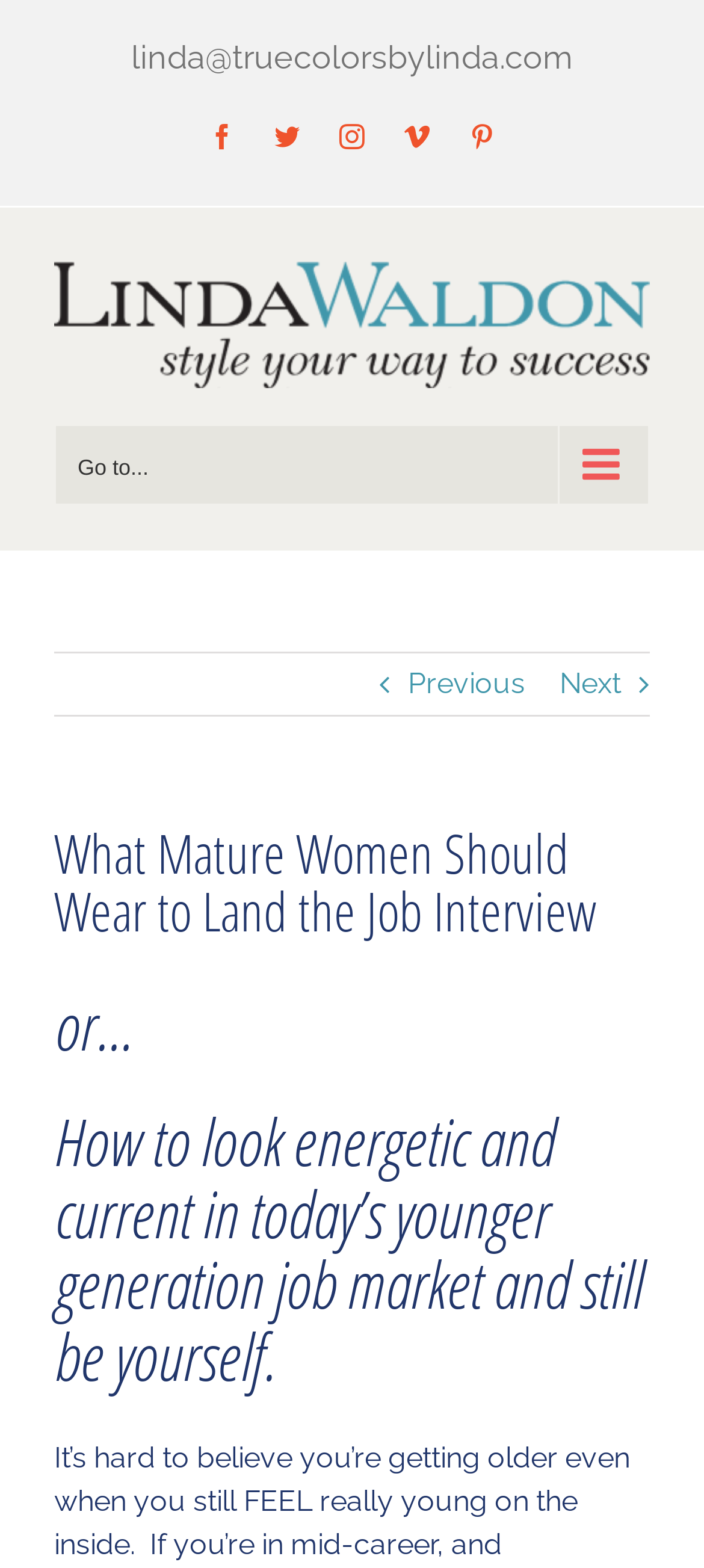Determine the bounding box for the UI element as described: "Facebook". The coordinates should be represented as four float numbers between 0 and 1, formatted as [left, top, right, bottom].

[0.282, 0.072, 0.349, 0.102]